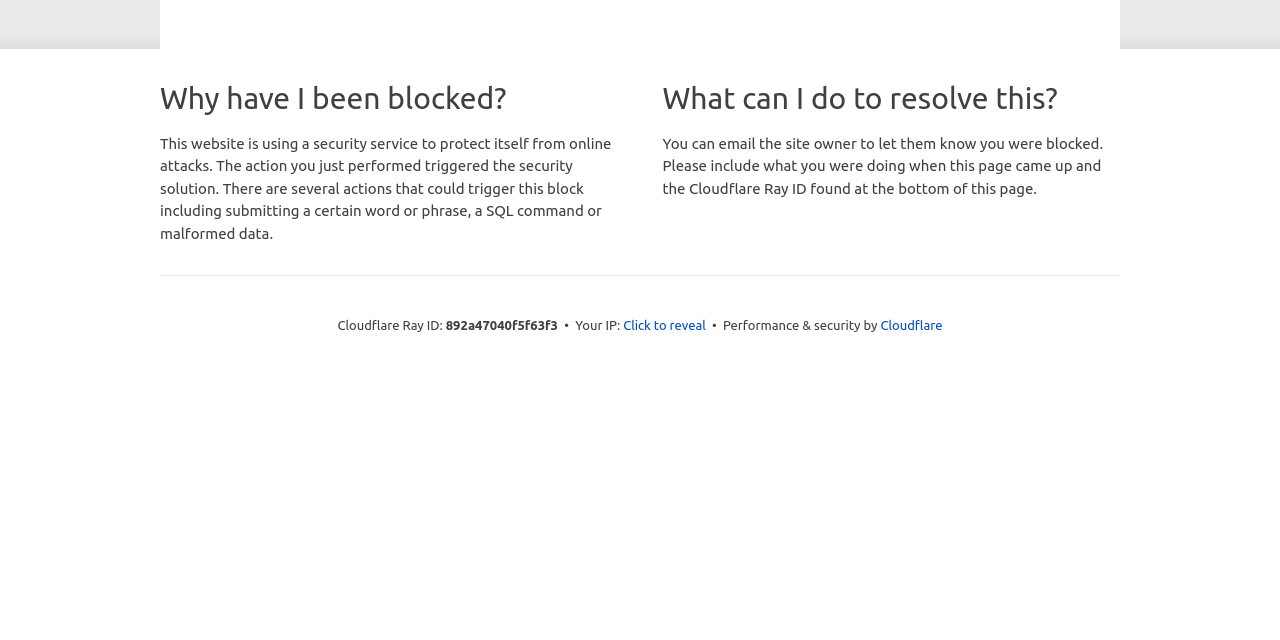Bounding box coordinates are specified in the format (top-left x, top-left y, bottom-right x, bottom-right y). All values are floating point numbers bounded between 0 and 1. Please provide the bounding box coordinate of the region this sentence describes: Cloudflare

[0.688, 0.498, 0.736, 0.52]